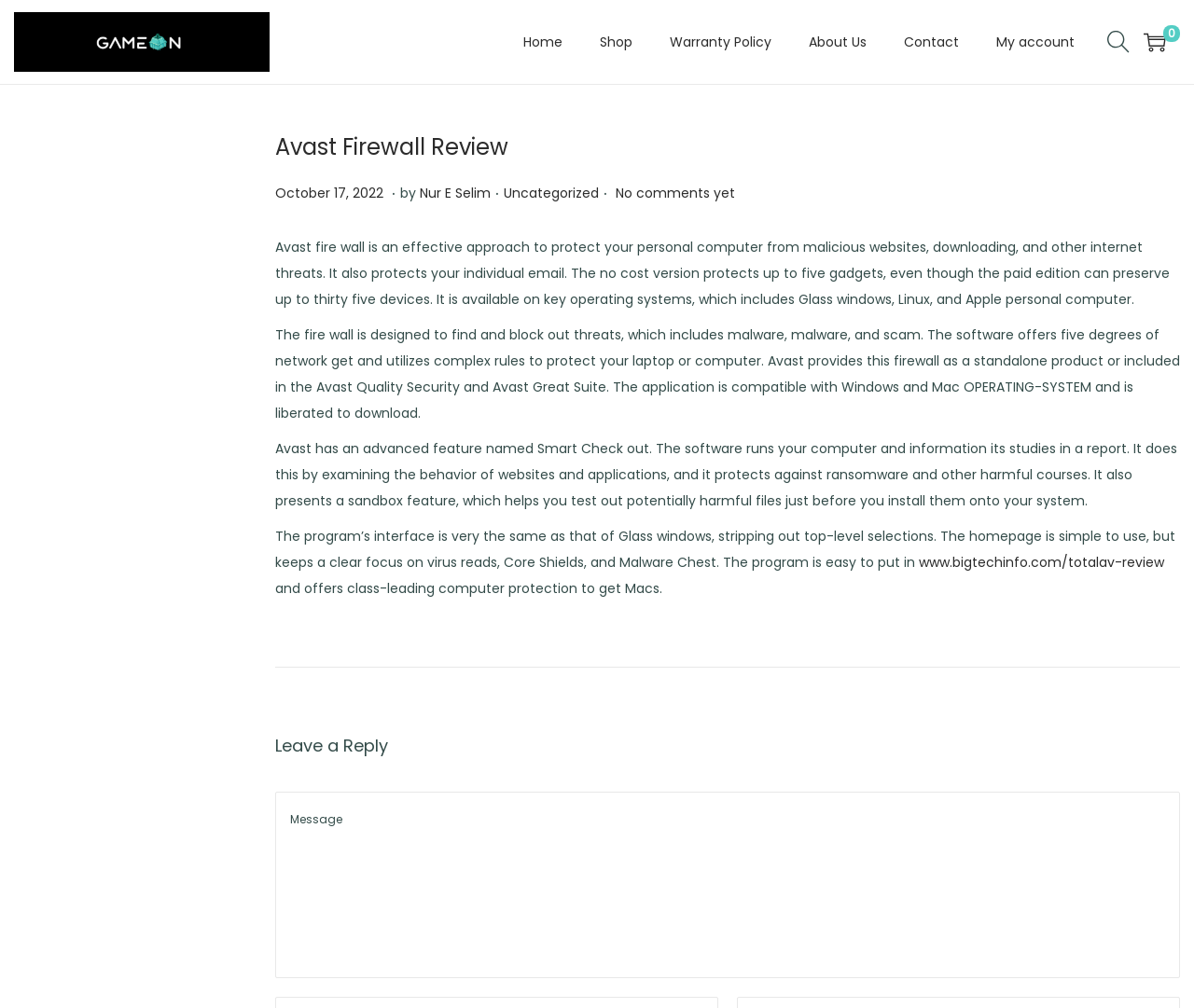Please determine the headline of the webpage and provide its content.

Avast Firewall Review